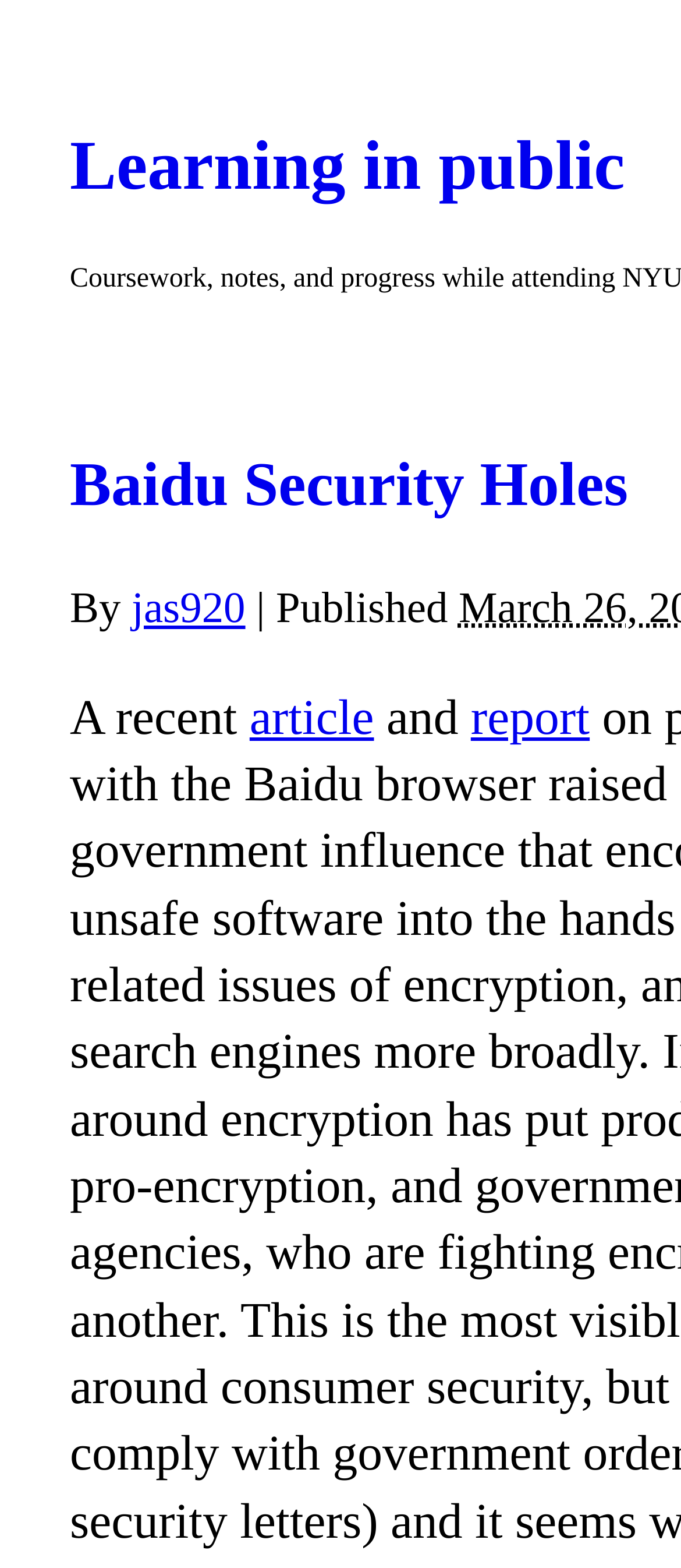Please respond in a single word or phrase: 
What is the author of the webpage?

jas920